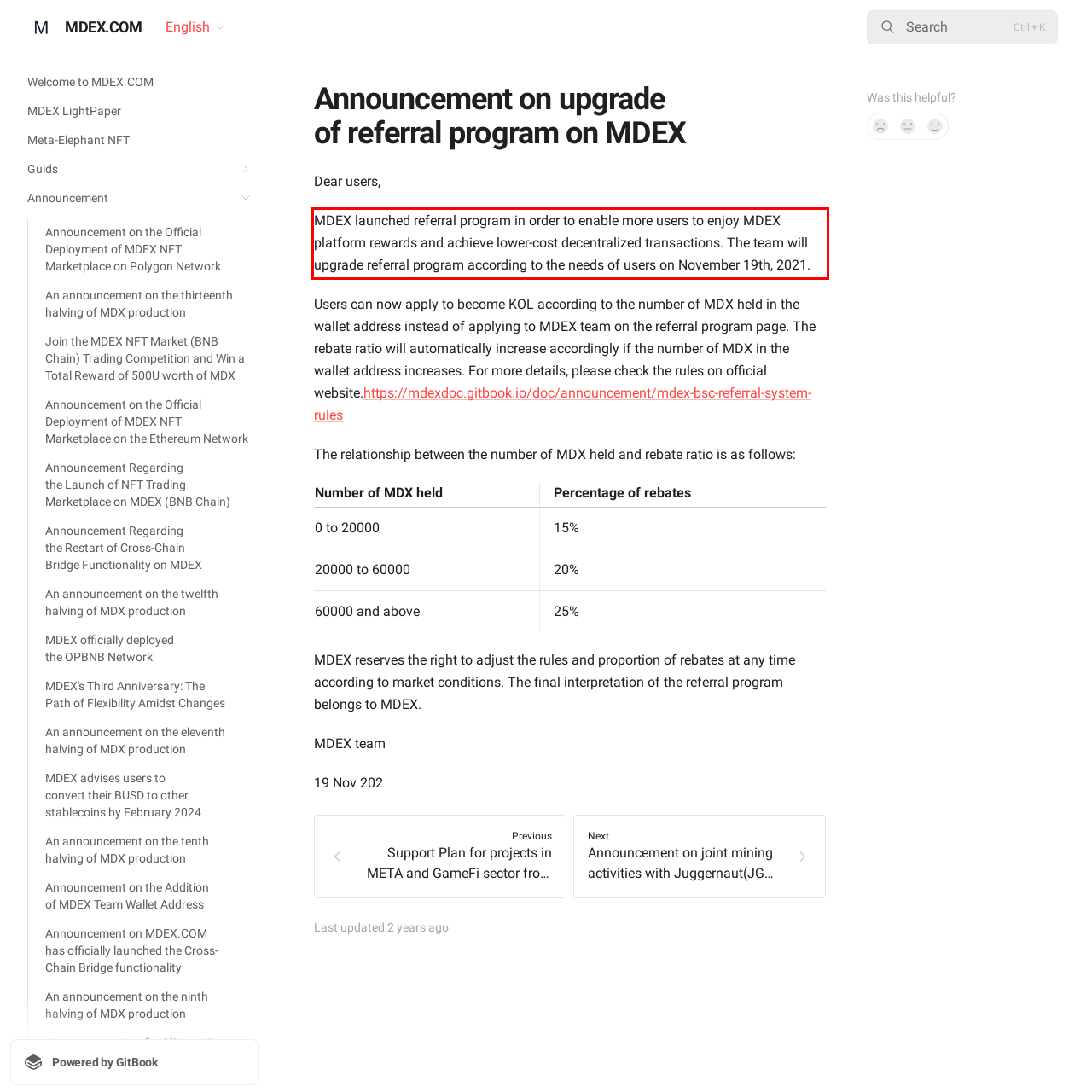Your task is to recognize and extract the text content from the UI element enclosed in the red bounding box on the webpage screenshot.

MDEX launched referral program in order to enable more users to enjoy MDEX platform rewards and achieve lower-cost decentralized transactions. The team will upgrade referral program according to the needs of users on November 19th, 2021.